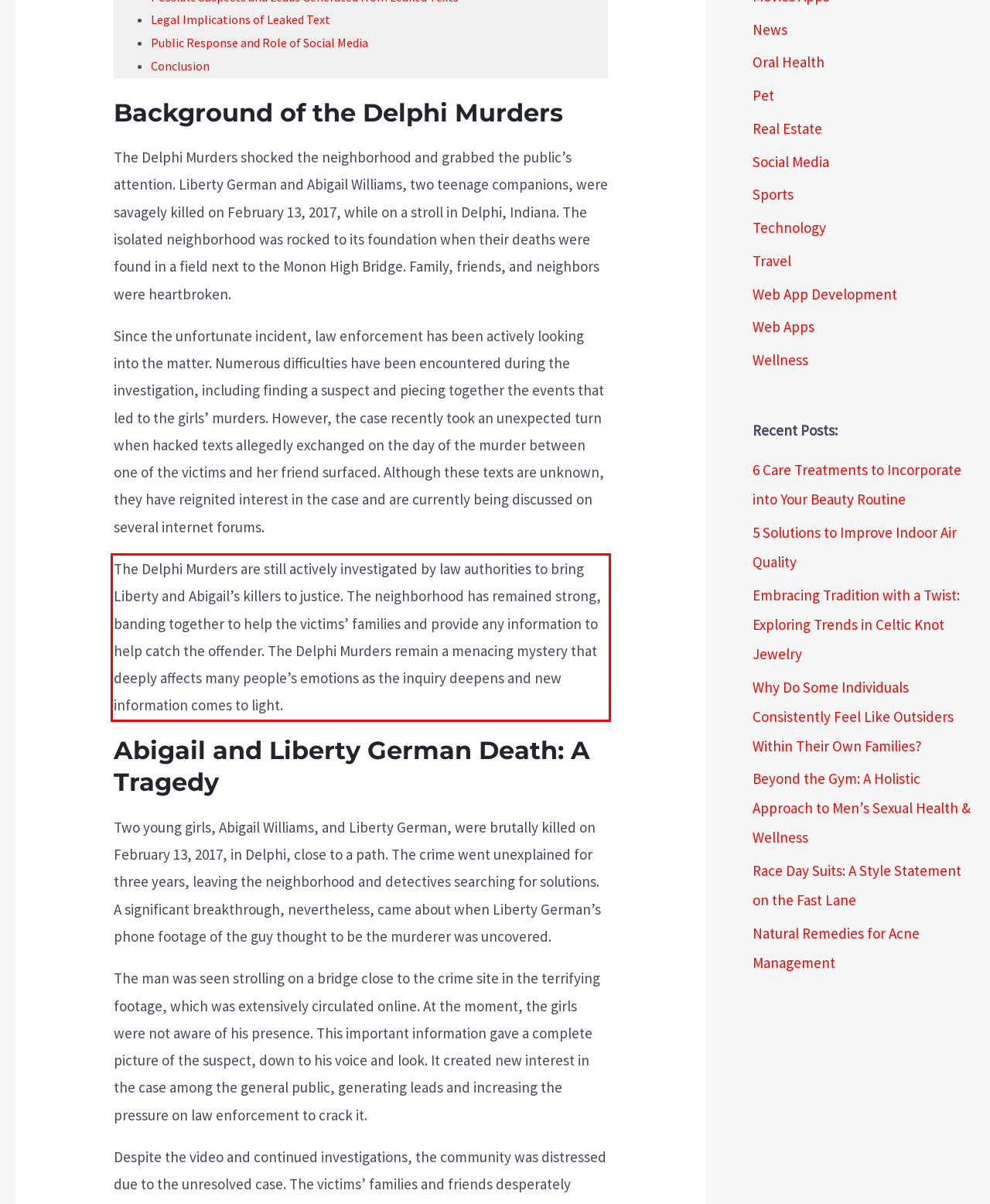From the screenshot of the webpage, locate the red bounding box and extract the text contained within that area.

The Delphi Murders are still actively investigated by law authorities to bring Liberty and Abigail’s killers to justice. The neighborhood has remained strong, banding together to help the victims’ families and provide any information to help catch the offender. The Delphi Murders remain a menacing mystery that deeply affects many people’s emotions as the inquiry deepens and new information comes to light.